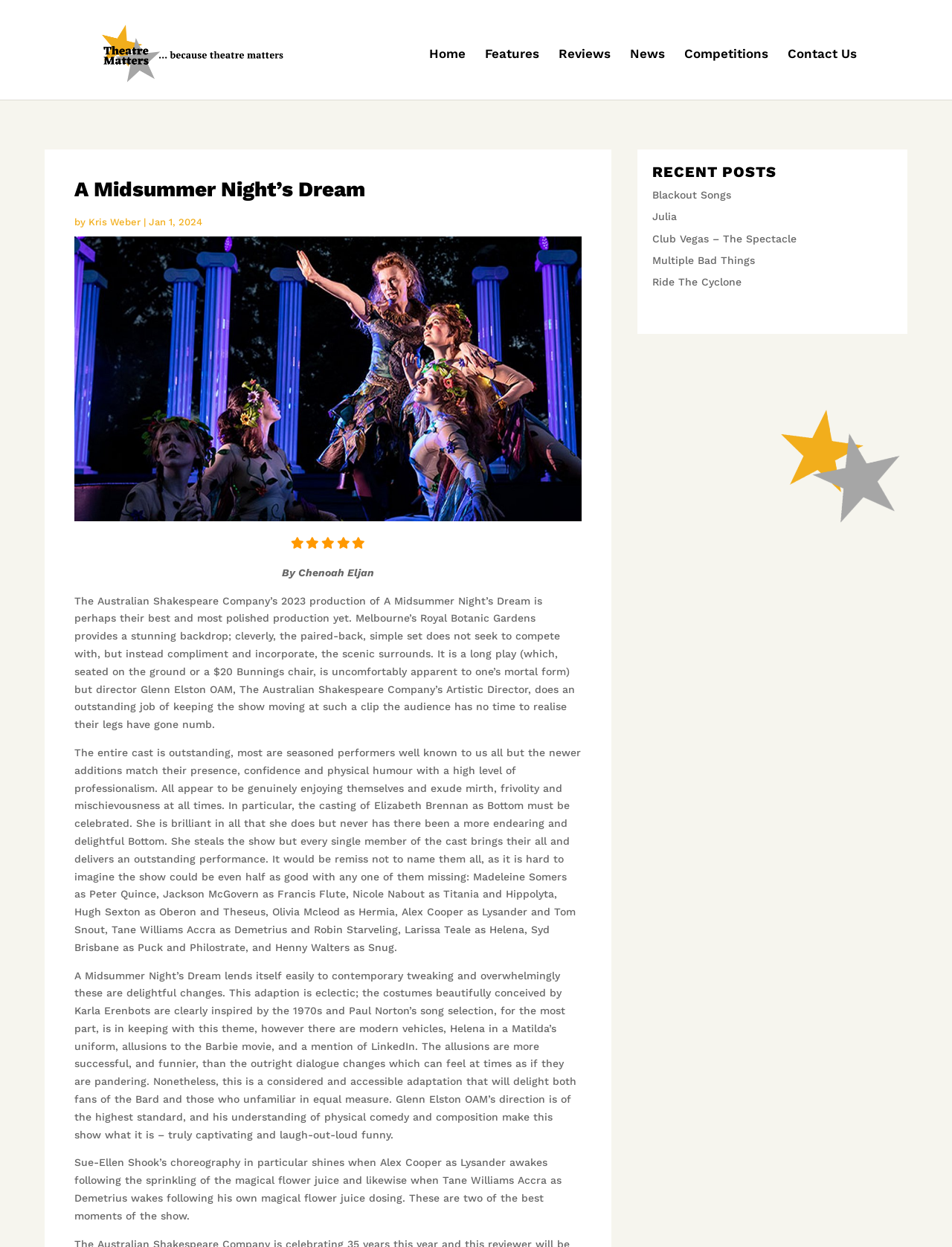Determine the bounding box coordinates of the area to click in order to meet this instruction: "Click on the 'Home' link".

[0.451, 0.039, 0.489, 0.08]